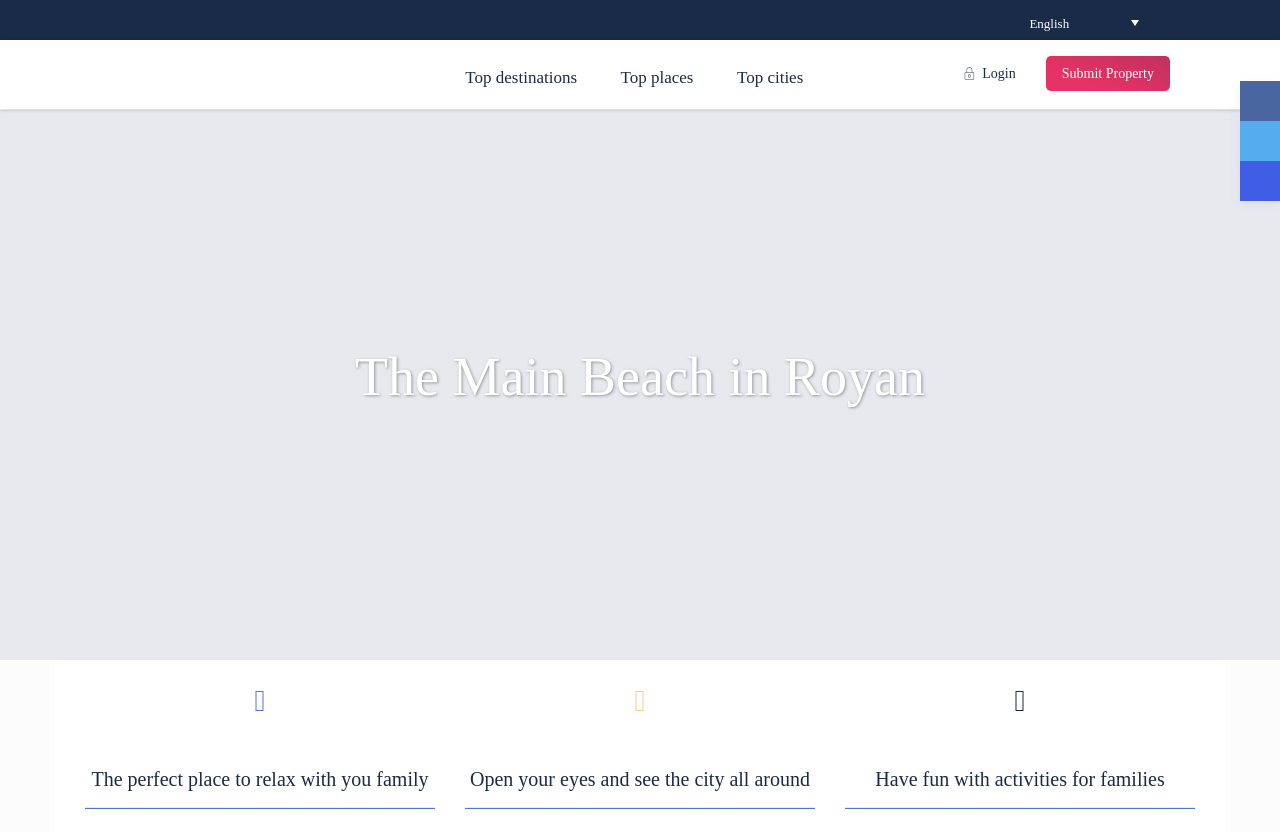Give a one-word or one-phrase response to the question: 
Is the 'Login' button located above the main heading?

Yes